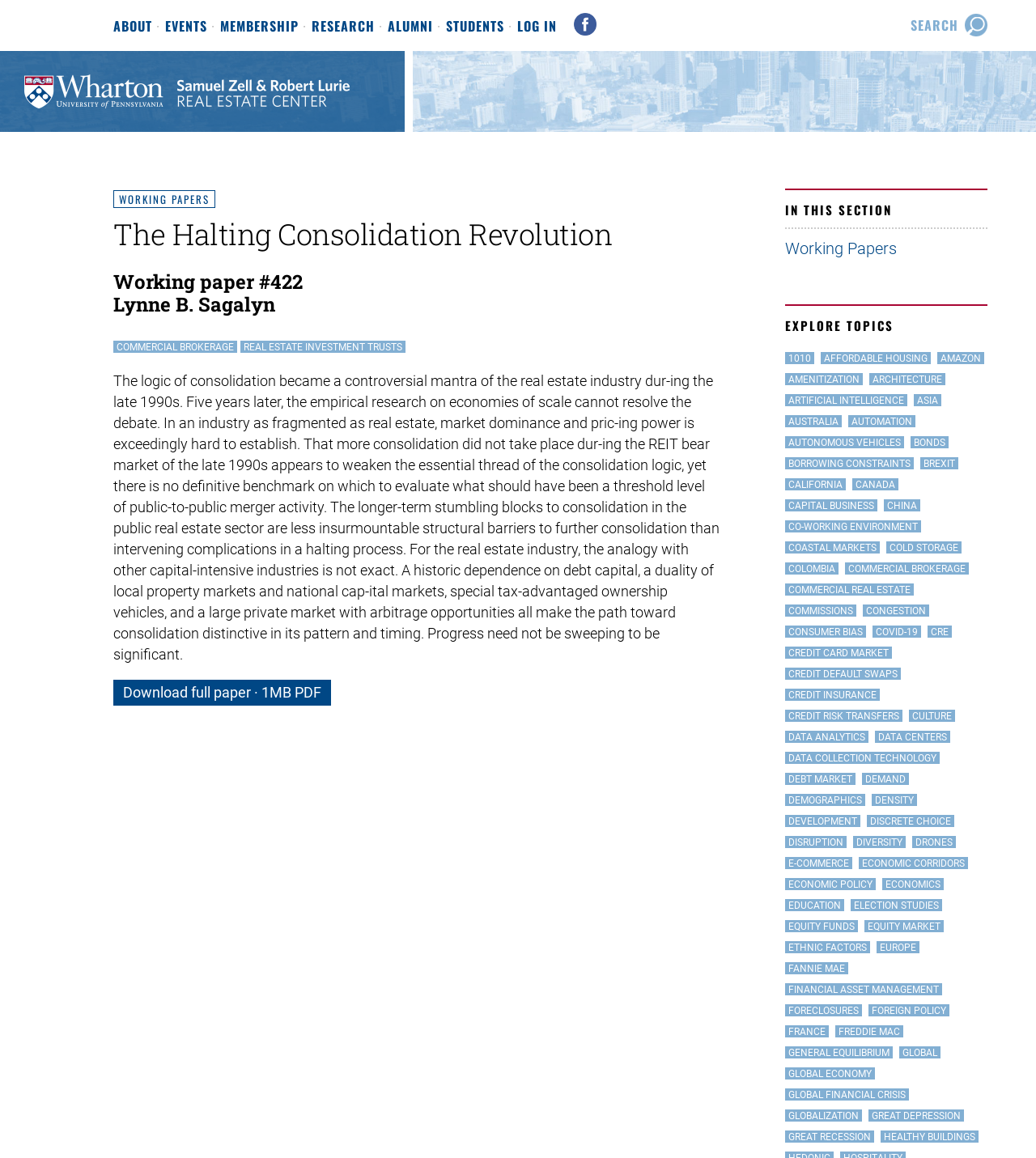Identify the bounding box coordinates for the element that needs to be clicked to fulfill this instruction: "Learn about COMMERCIAL BROKERAGE". Provide the coordinates in the format of four float numbers between 0 and 1: [left, top, right, bottom].

[0.109, 0.294, 0.229, 0.305]